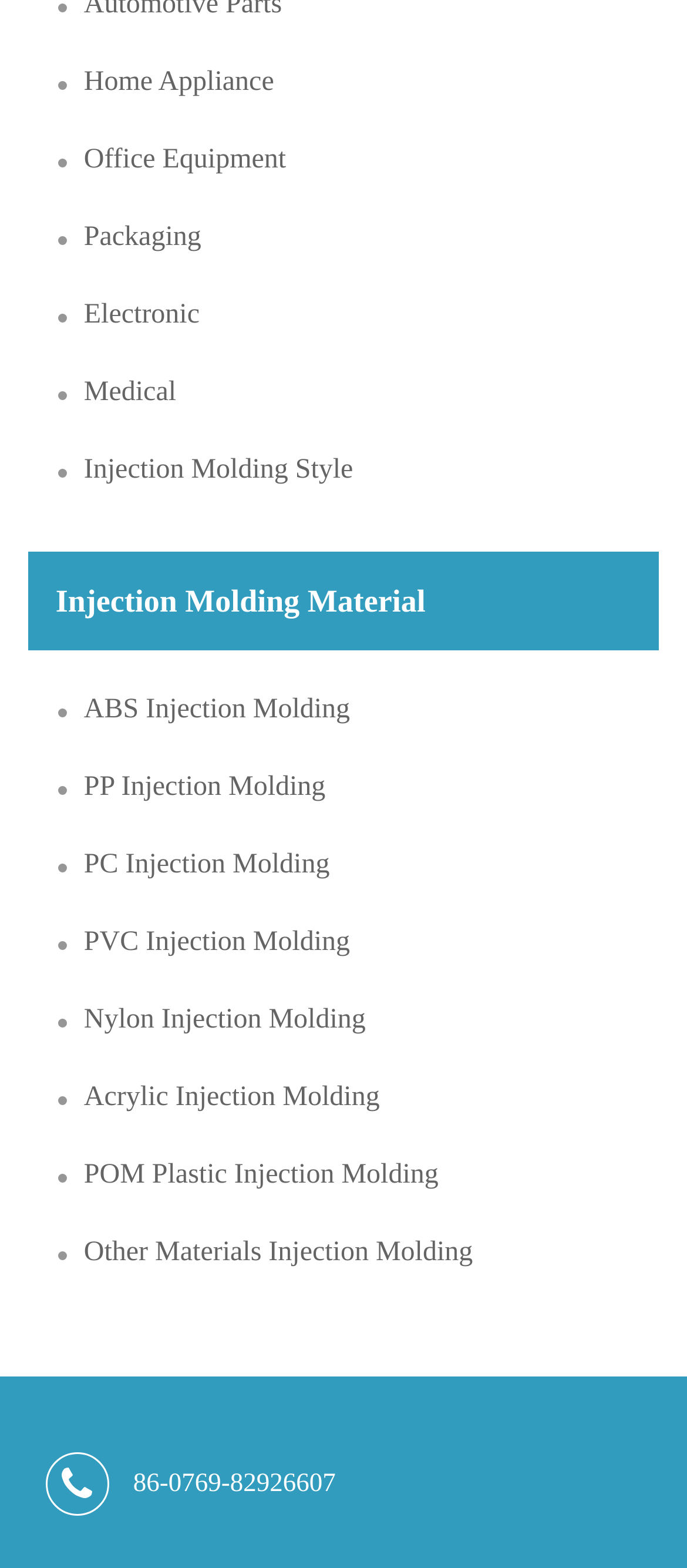Please find the bounding box for the UI element described by: "POM Plastic Injection Molding".

[0.04, 0.725, 0.96, 0.775]